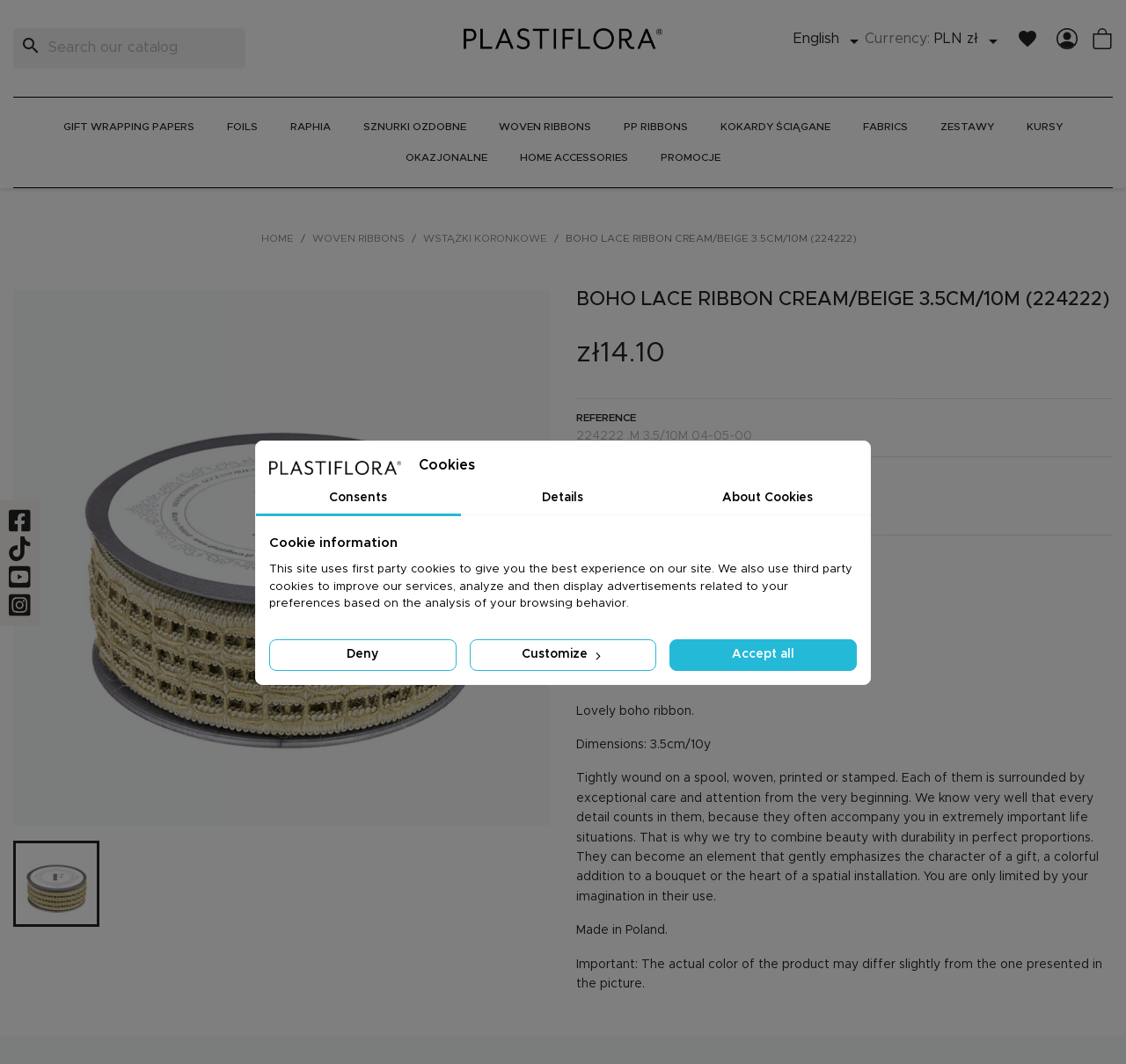Find the bounding box coordinates of the clickable area that will achieve the following instruction: "Leave a comment".

None